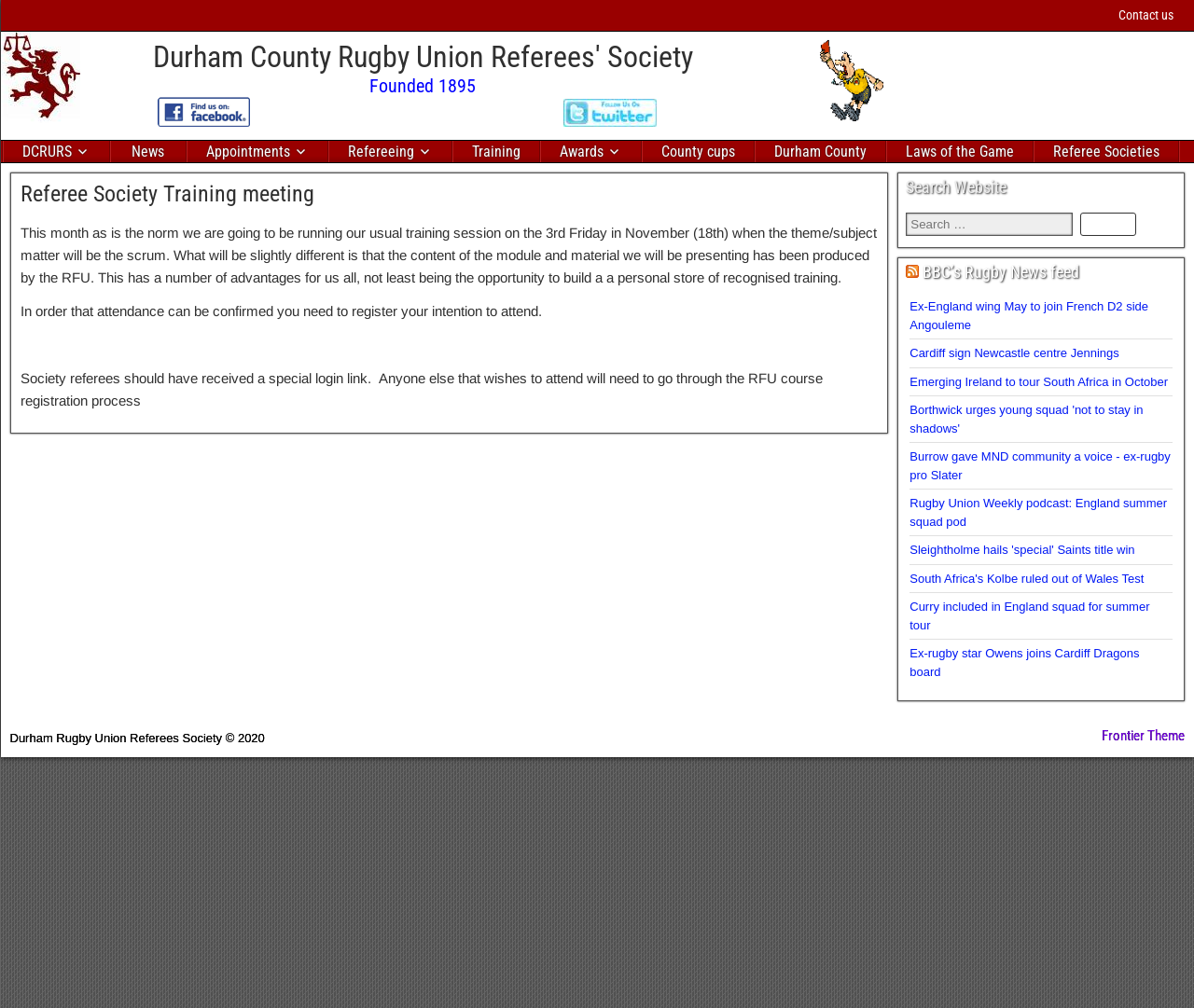Locate the bounding box coordinates of the area to click to fulfill this instruction: "Search for something on the website". The bounding box should be presented as four float numbers between 0 and 1, in the order [left, top, right, bottom].

[0.759, 0.211, 0.899, 0.234]